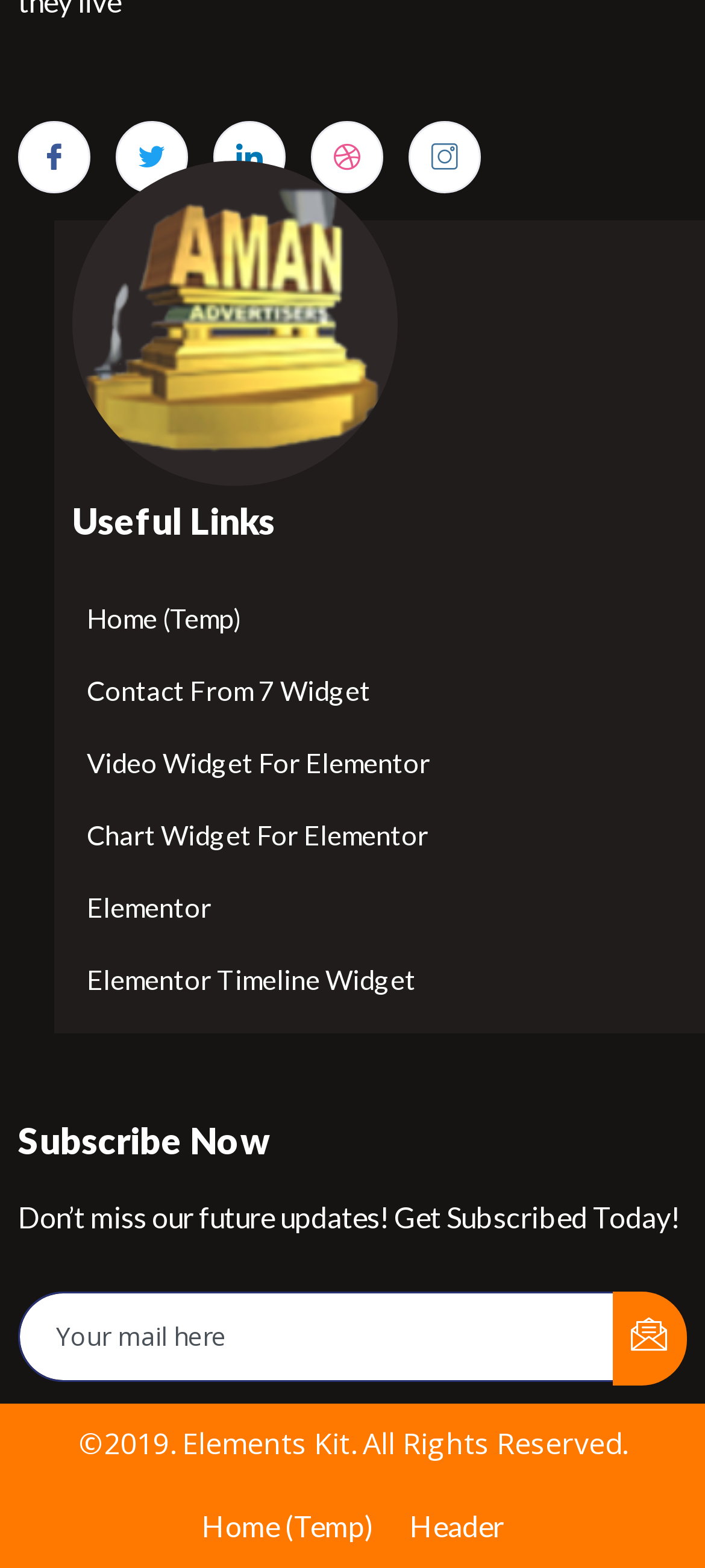Identify the bounding box coordinates of the area that should be clicked in order to complete the given instruction: "Click on Elementor link". The bounding box coordinates should be four float numbers between 0 and 1, i.e., [left, top, right, bottom].

[0.103, 0.555, 0.3, 0.601]